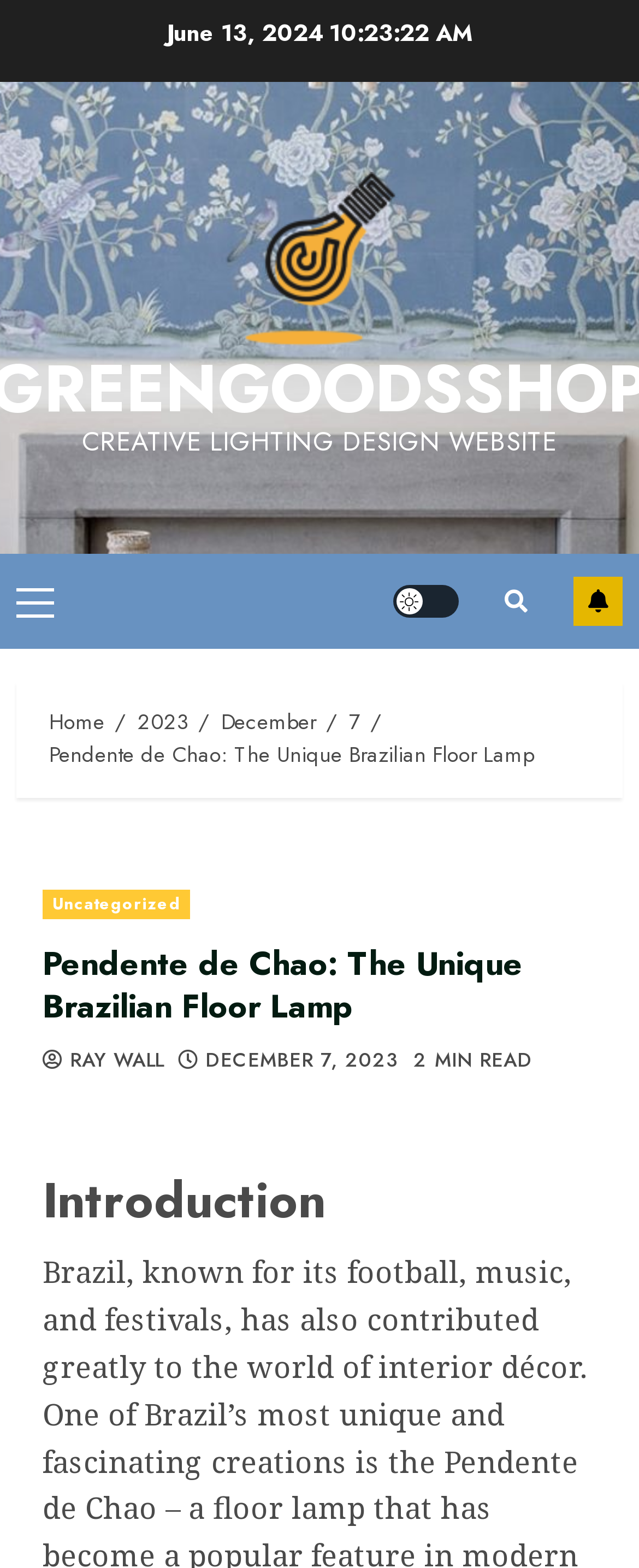What is the estimated reading time of the article?
Examine the image closely and answer the question with as much detail as possible.

I found the estimated reading time of the article by looking at the header section, where it says 'DECEMBER 7, 2023' and '2 MIN READ'. The '2 MIN READ' text indicates the estimated reading time of the article.